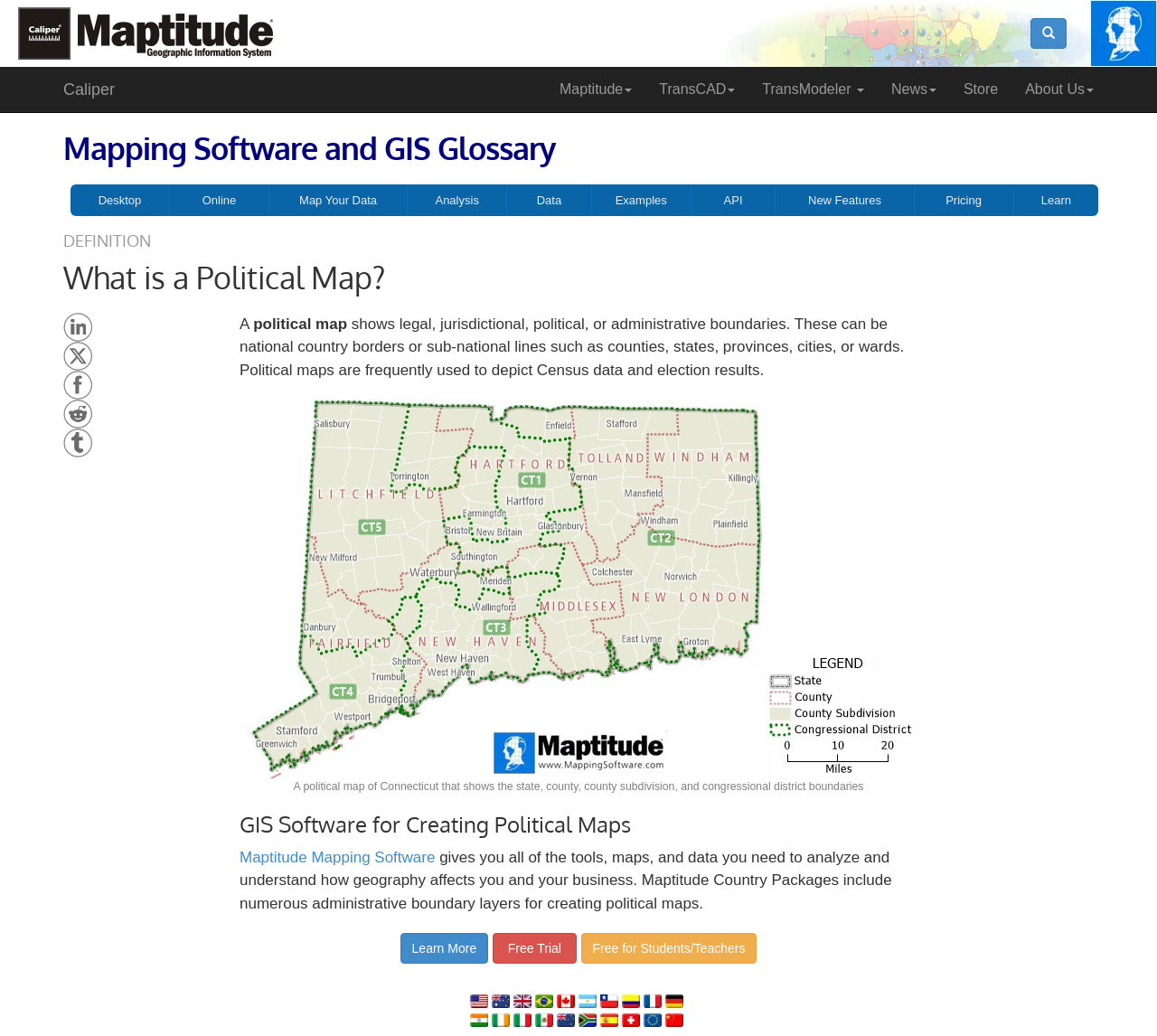Give a one-word or one-phrase response to the question:
What is the purpose of Maptitude Country Packages?

To analyze and understand geography